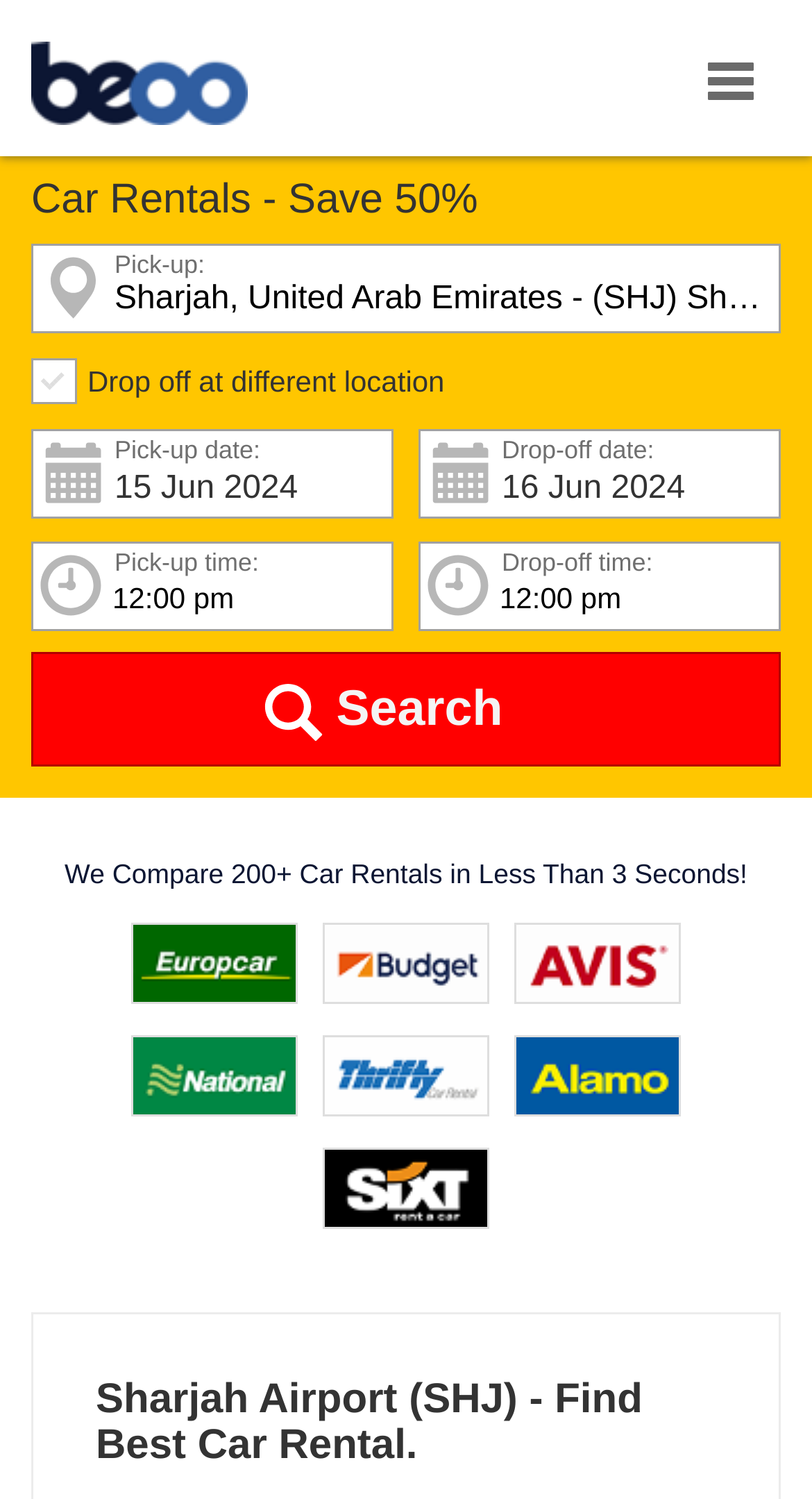What is the purpose of this webpage? Analyze the screenshot and reply with just one word or a short phrase.

Rent cheapest car